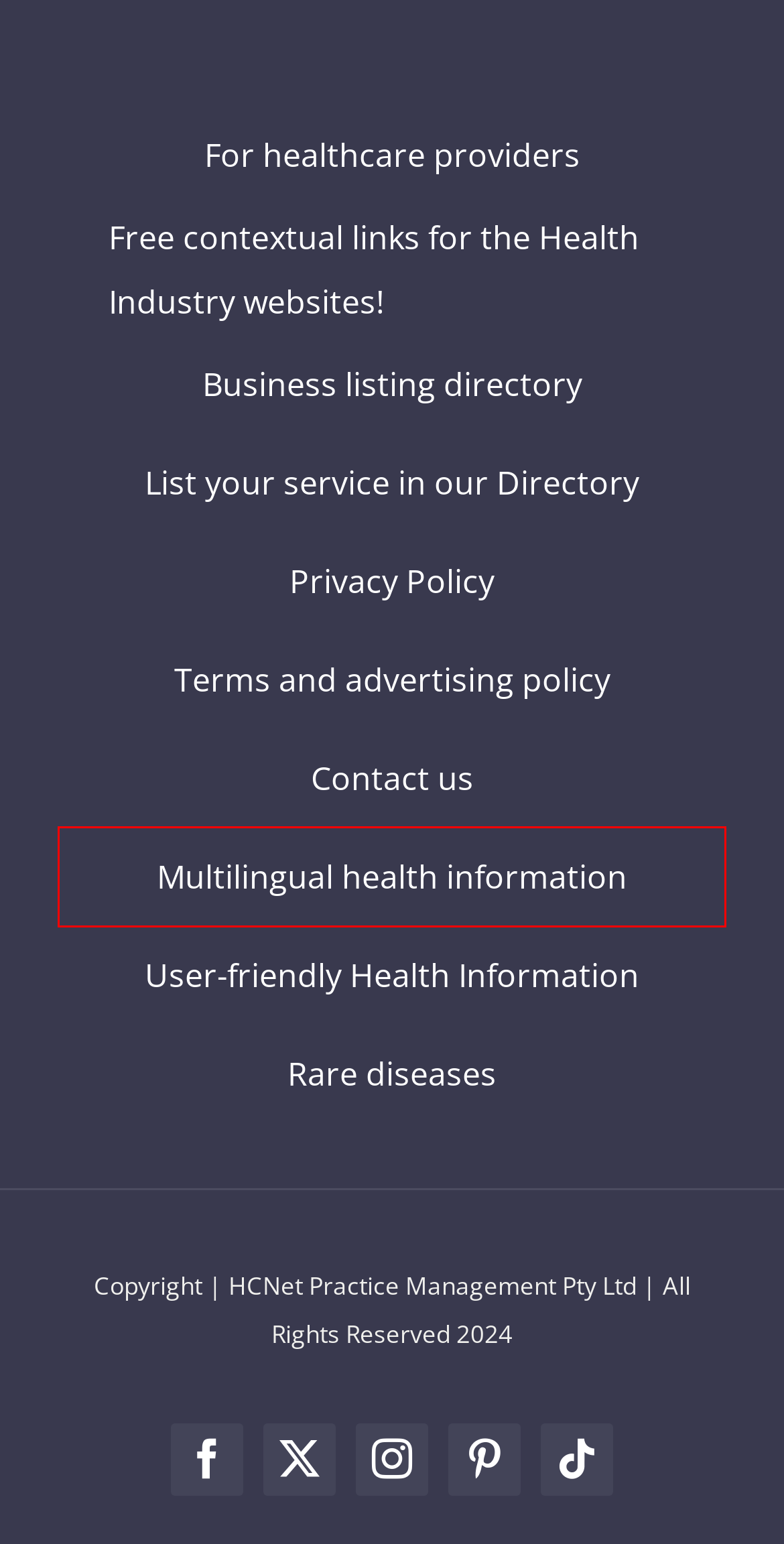You have a screenshot of a webpage with a red bounding box around an element. Choose the best matching webpage description that would appear after clicking the highlighted element. Here are the candidates:
A. Business listing directory - iSeeGP
B. User-friendly Health Information - iSeeGP
C. Rare diseases - iSeeGP
D. Terms and advertising policy - iSeeGP
E. For healthcare providers - iSeeGP
F. Multilingual health information - Russian - iSeeGP
G. Privacy Policy - iSeeGP
H. List your service in our Directory - iSeeGP

F